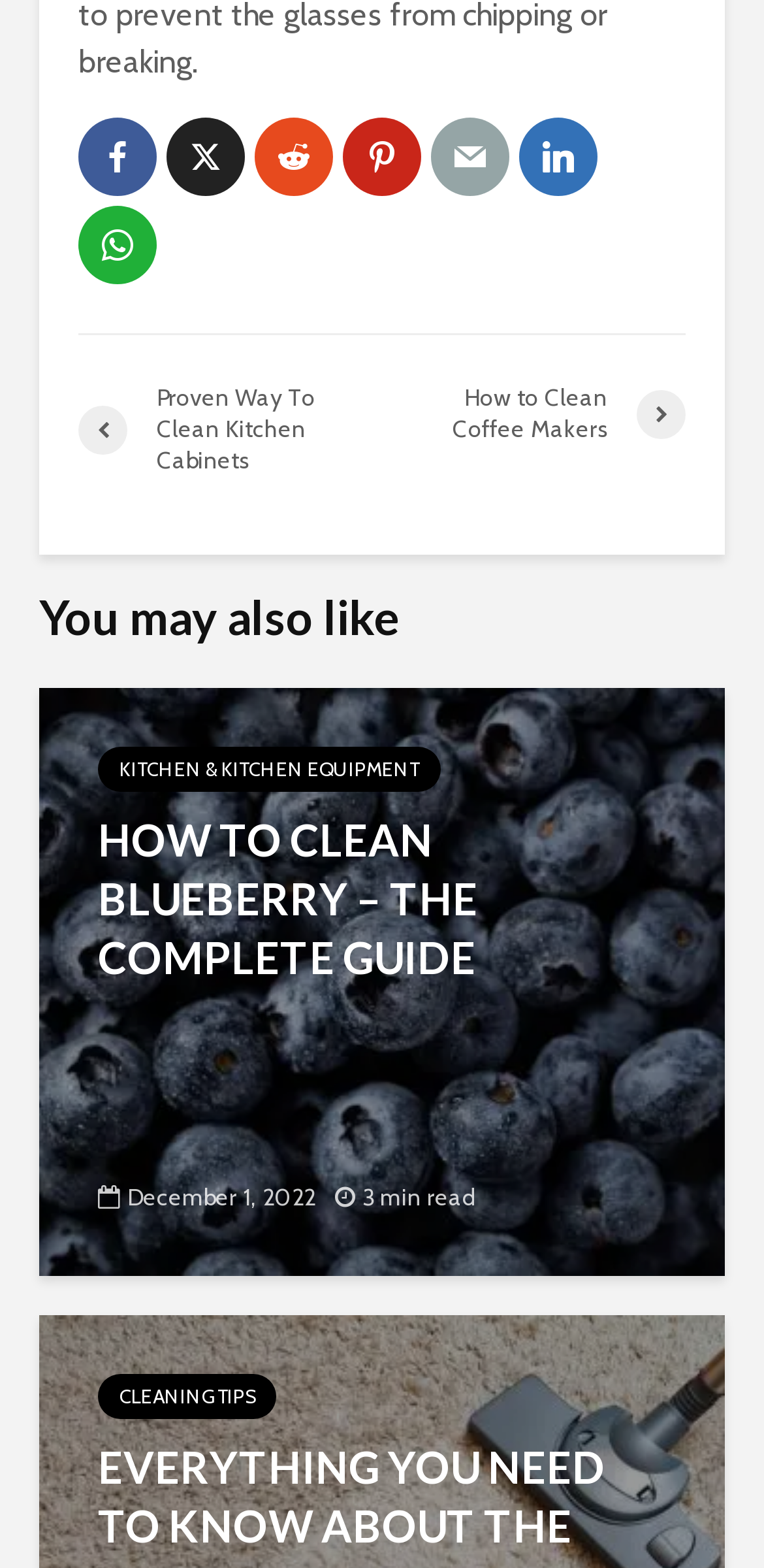What is the title of the first article?
Give a one-word or short-phrase answer derived from the screenshot.

Proven Way To Clean Kitchen Cabinets